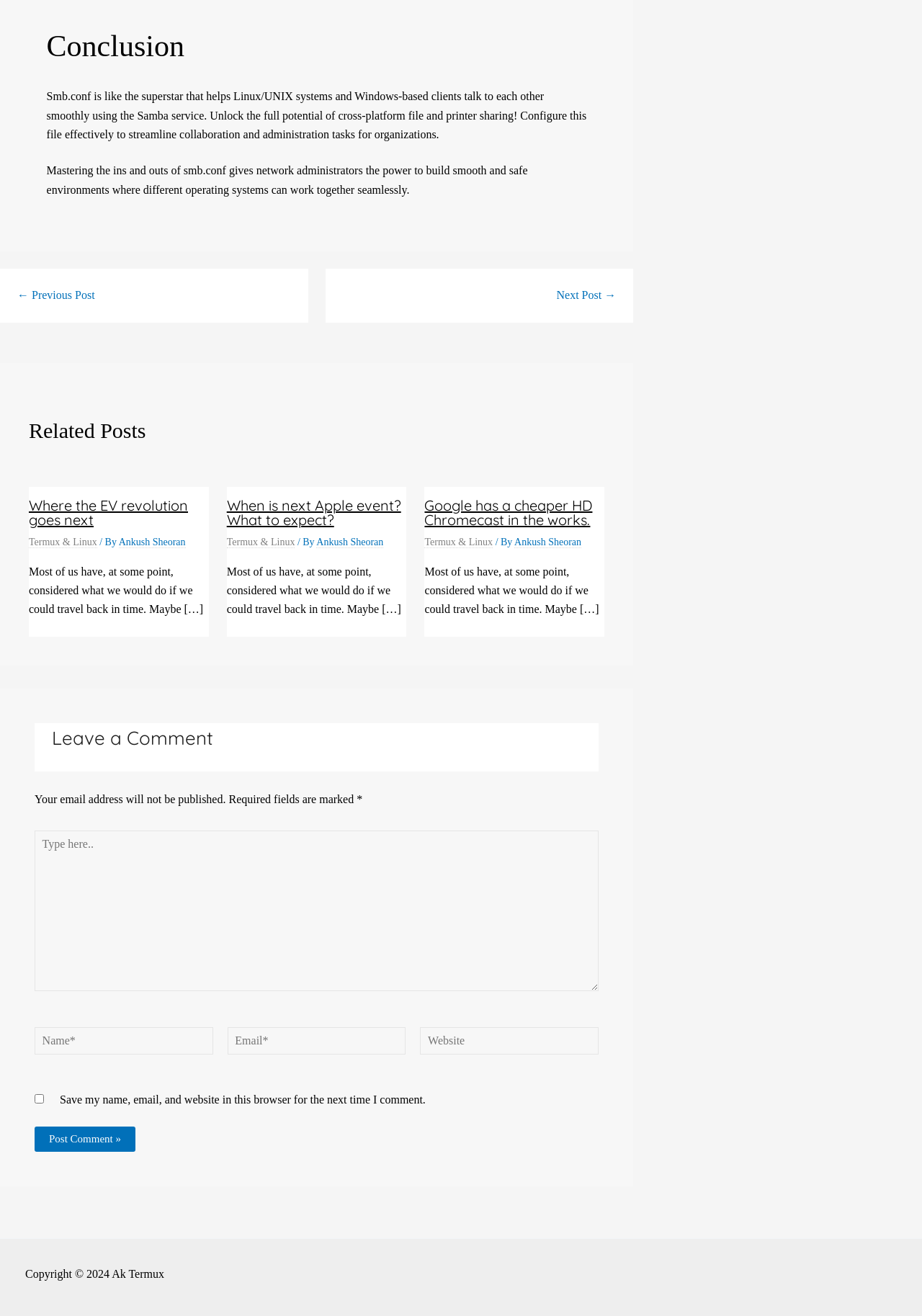Who is the author of the related post 'Where the EV revolution goes next'?
Could you answer the question with a detailed and thorough explanation?

The author of the related post 'Where the EV revolution goes next' is Ankush Sheoran, as indicated by the link 'Ankush Sheoran' below the post heading.